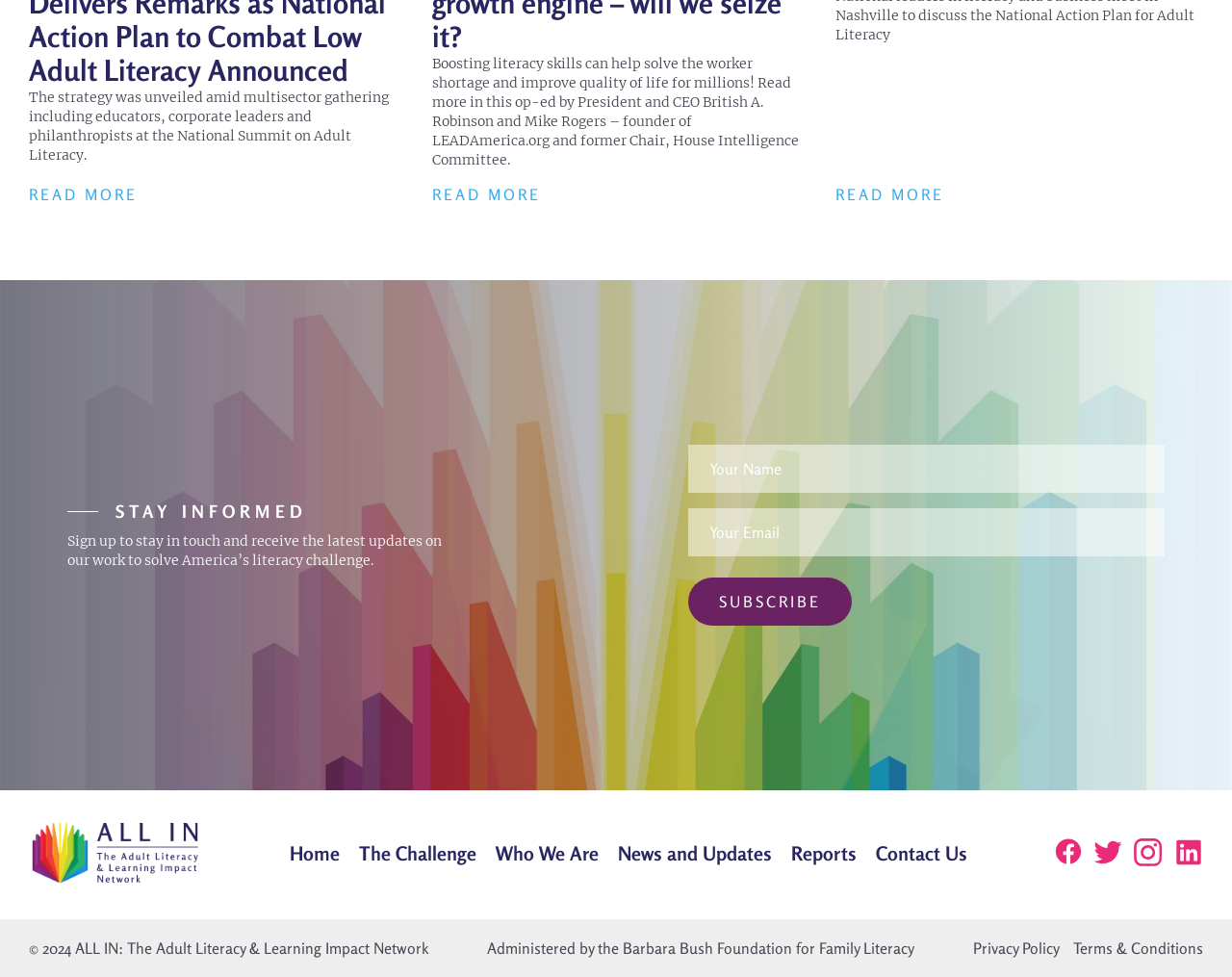What is the purpose of the 'Subscribe' button?
Provide an in-depth and detailed explanation in response to the question.

The purpose of the 'Subscribe' button is to allow users to stay in touch and receive the latest updates on the organization's work to solve America's literacy challenge, as indicated by the surrounding text 'Sign up to stay in touch and receive the latest updates on our work to solve America’s literacy challenge.'